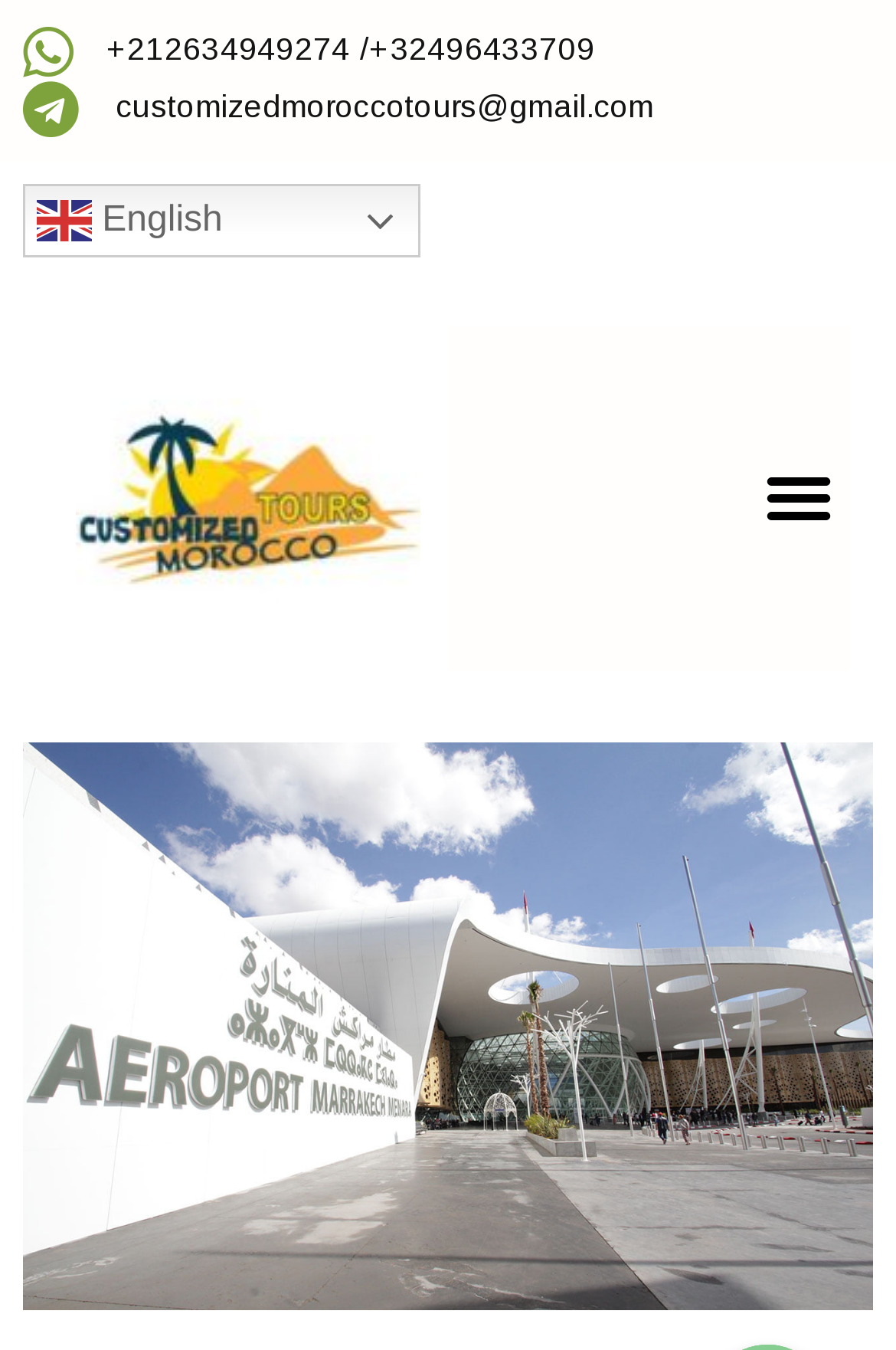Respond to the question below with a single word or phrase:
What is the phone number on the webpage?

+212634949274